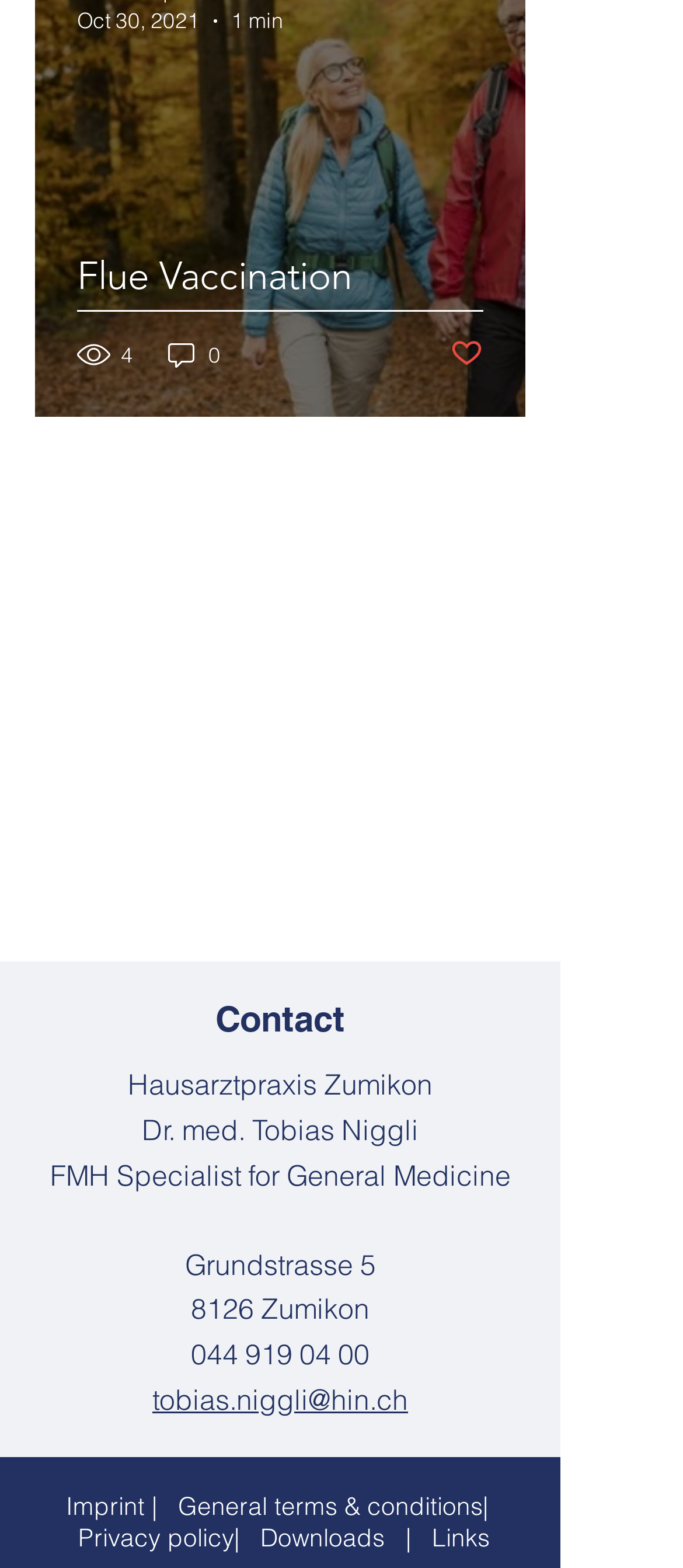Pinpoint the bounding box coordinates of the element you need to click to execute the following instruction: "Click on the 'Imprint' link". The bounding box should be represented by four float numbers between 0 and 1, in the format [left, top, right, bottom].

[0.096, 0.951, 0.212, 0.971]